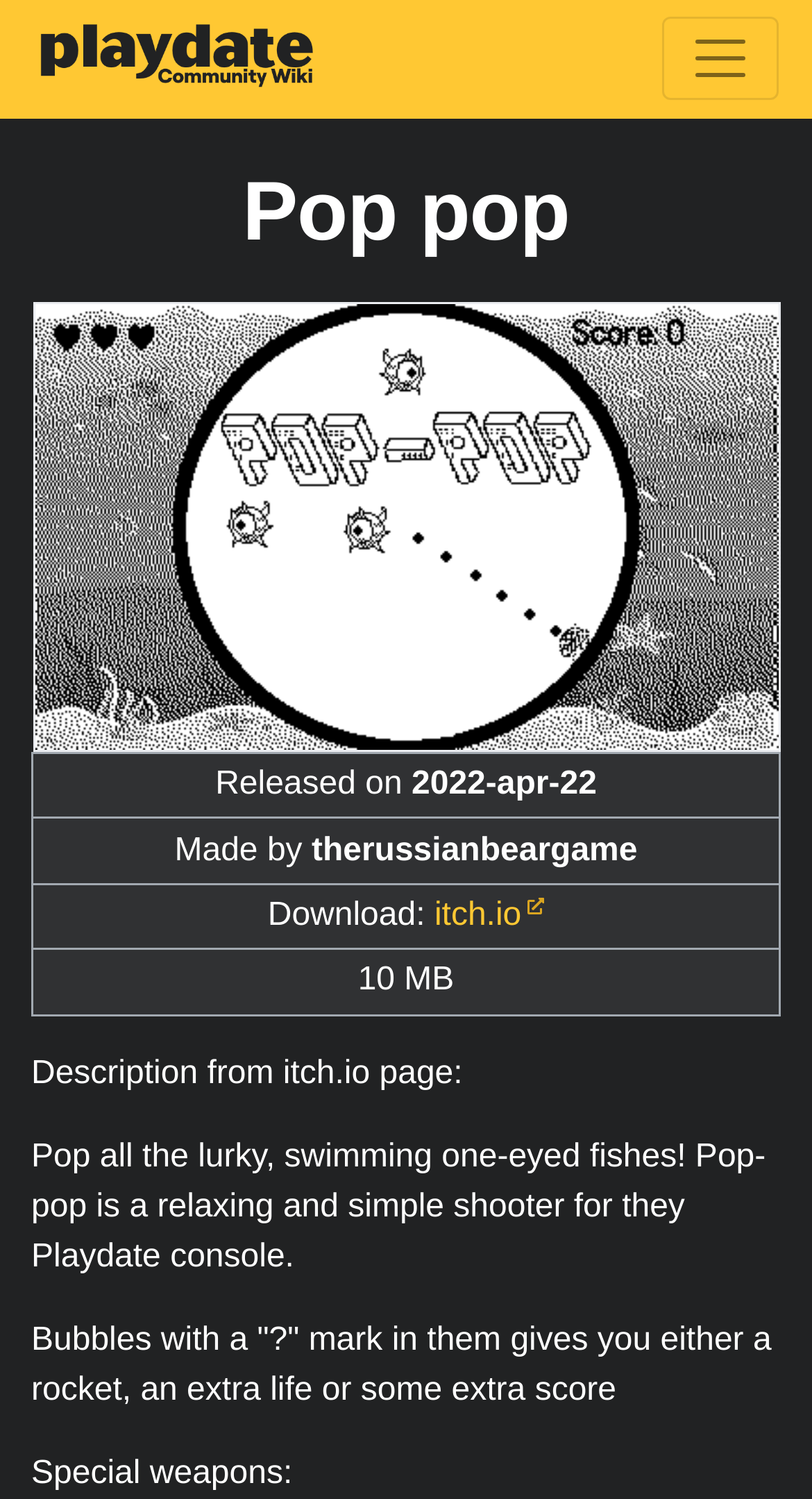Create a detailed narrative of the webpage’s visual and textual elements.

The webpage is about a game called "Pop pop" on the Playdate console. At the top left, there is a link to the "Playdate Community Wiki" accompanied by an image with the same name. On the top right, there is a button to toggle navigation. 

Below the navigation button, there is a heading that reads "Pop pop". Underneath the heading, there is a table with four rows. The first row contains a column header with a link to the "Pop pop logo" accompanied by an image. The second row displays the release date of the game, "2022-apr-22". The third row shows the game's creator, "therussianbeargame". The fourth row provides a download link to "itch.io" along with the file size, "10 MB".

Following the table, there are three blocks of text. The first block reads "Description from itch.io page:". The second block describes the game, stating that it is a relaxing and simple shooter where players pop one-eyed fishes. The third block explains that bubbles with a "?" mark in them give players either a rocket, an extra life, or extra score. The last block of text lists "Special weapons:".